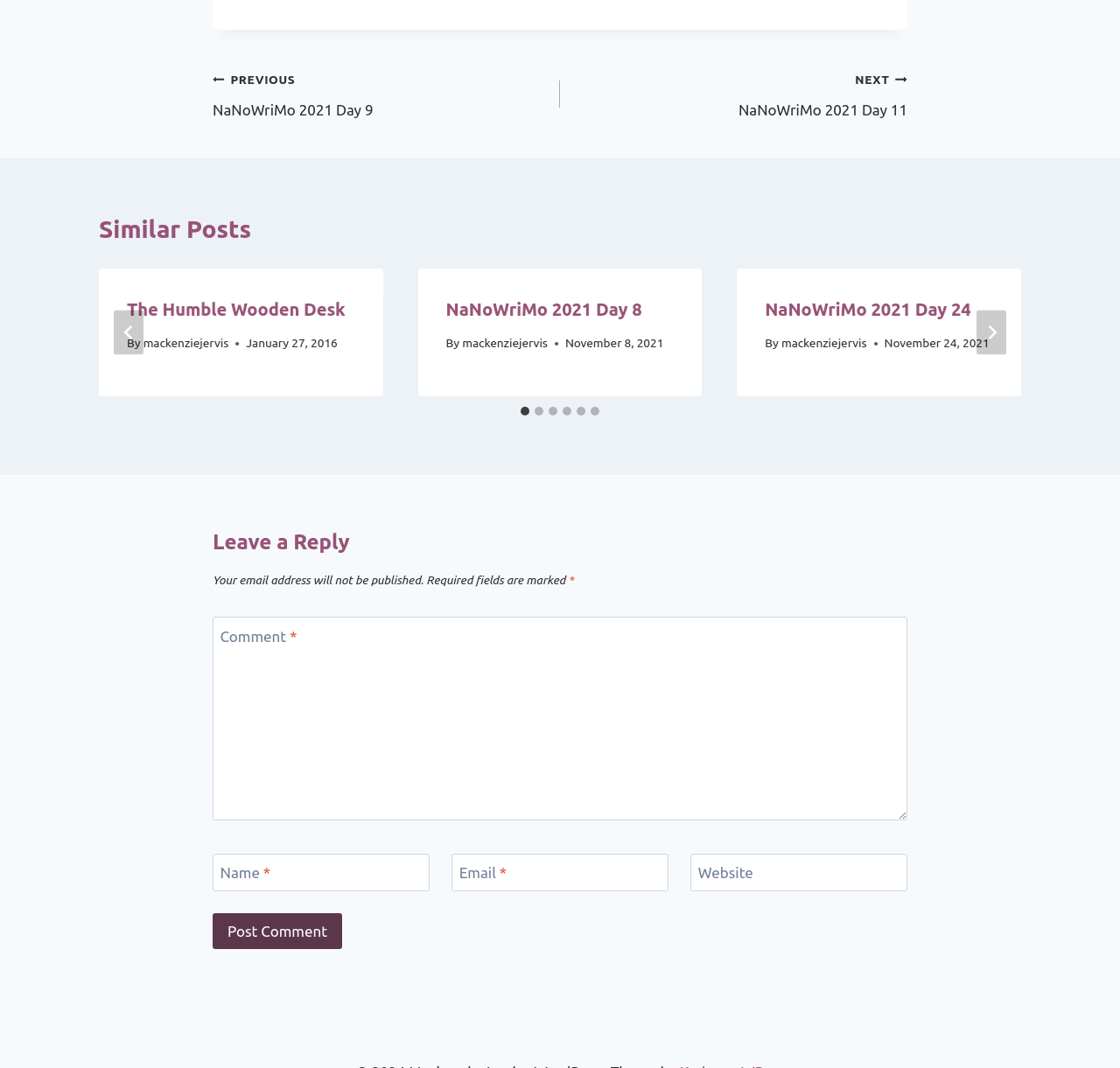Show me the bounding box coordinates of the clickable region to achieve the task as per the instruction: "Click the 'Post Comment' button".

[0.19, 0.855, 0.306, 0.889]